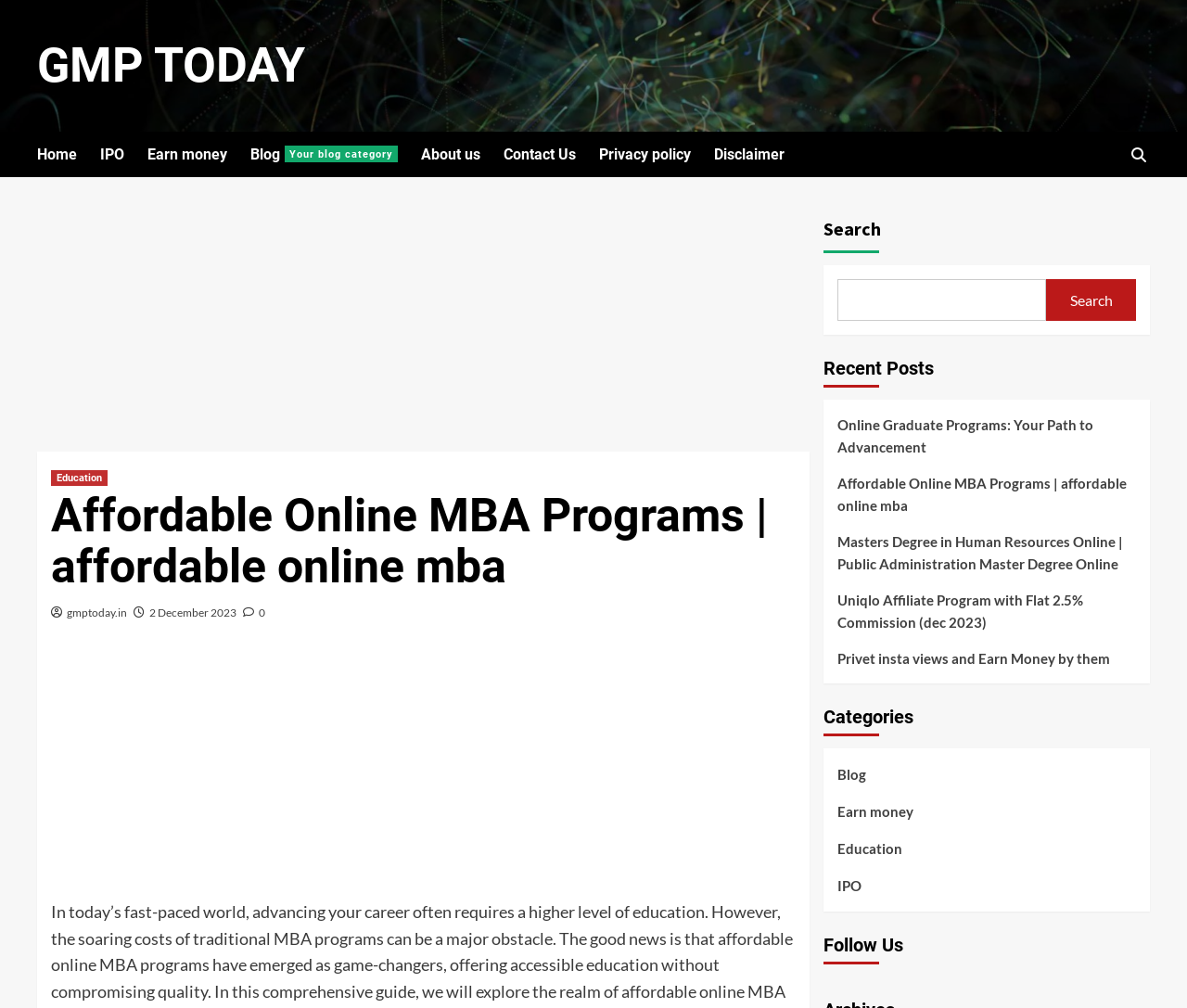With reference to the image, please provide a detailed answer to the following question: What is the purpose of the search bar?

The search bar is located in the top-right corner of the webpage, and it has a placeholder text 'Search'. This suggests that the purpose of the search bar is to allow users to search for specific content within the website.